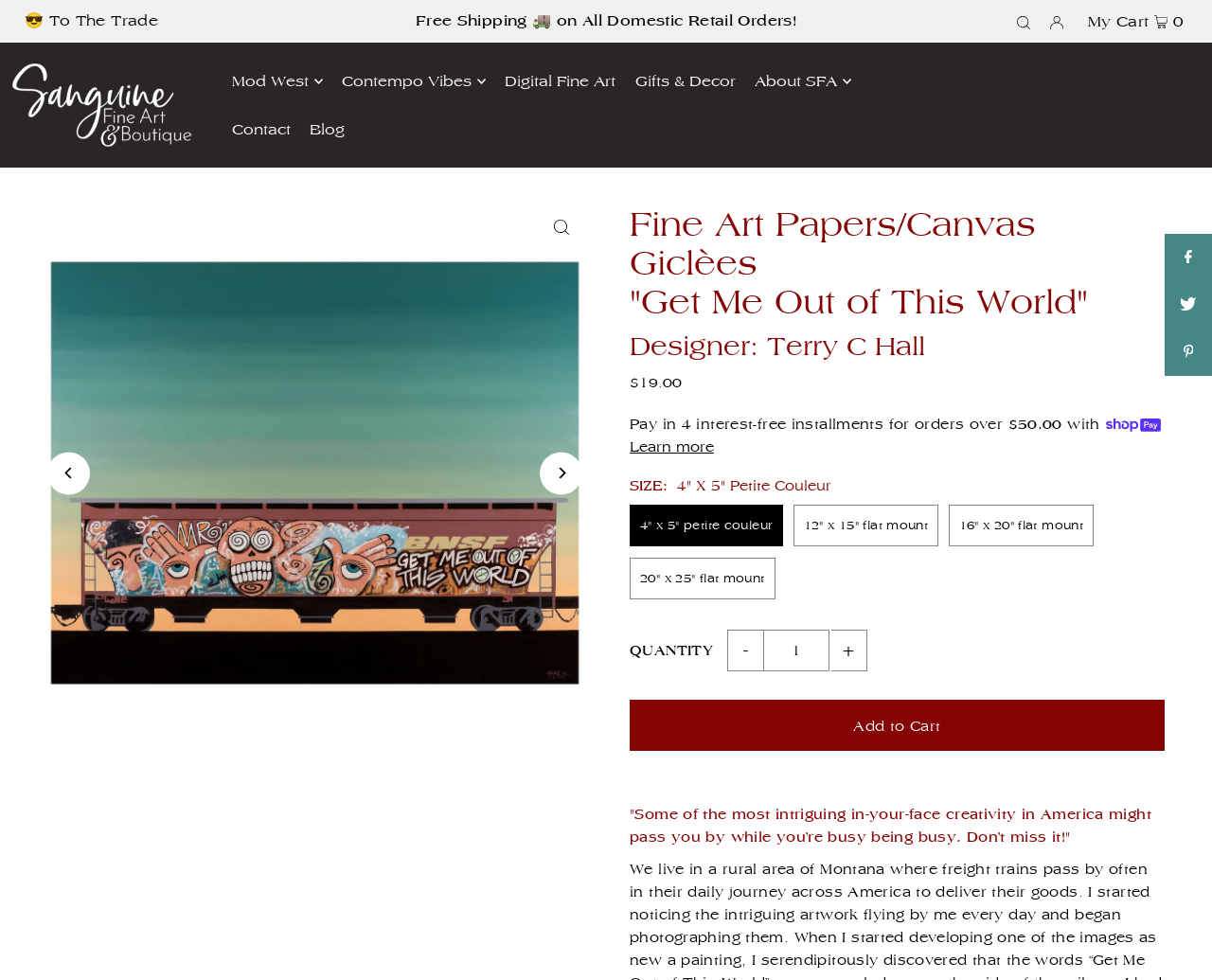Given the element description About SFA, predict the bounding box coordinates for the UI element in the webpage screenshot. The format should be (top-left x, top-left y, bottom-right x, bottom-right y), and the values should be between 0 and 1.

[0.623, 0.059, 0.702, 0.108]